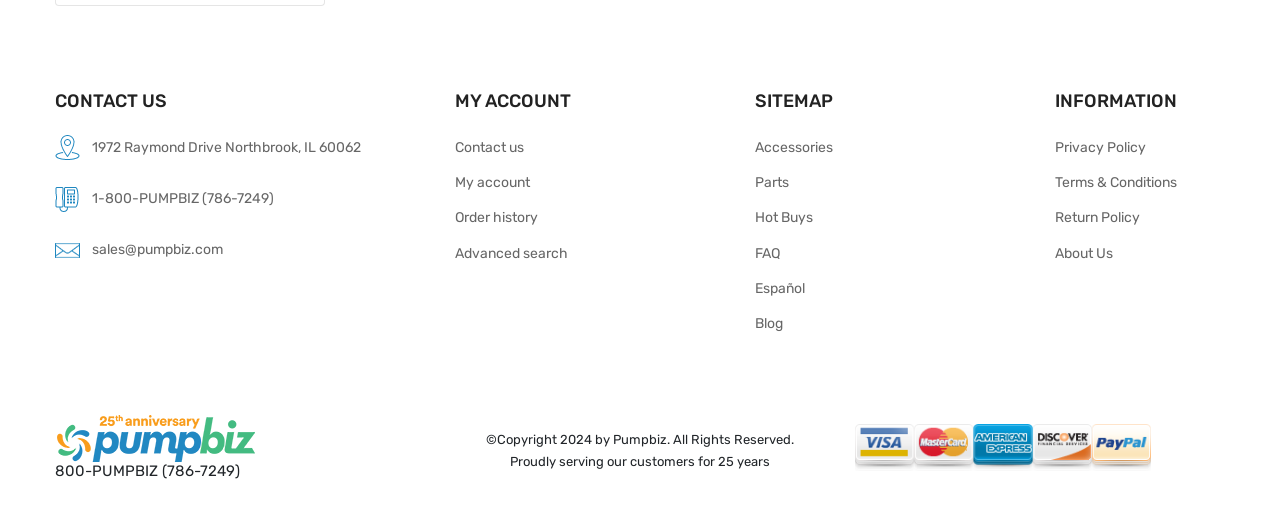Pinpoint the bounding box coordinates of the clickable area necessary to execute the following instruction: "Read the story about Rescue Team Discovers Cat Left Behind". The coordinates should be given as four float numbers between 0 and 1, namely [left, top, right, bottom].

None